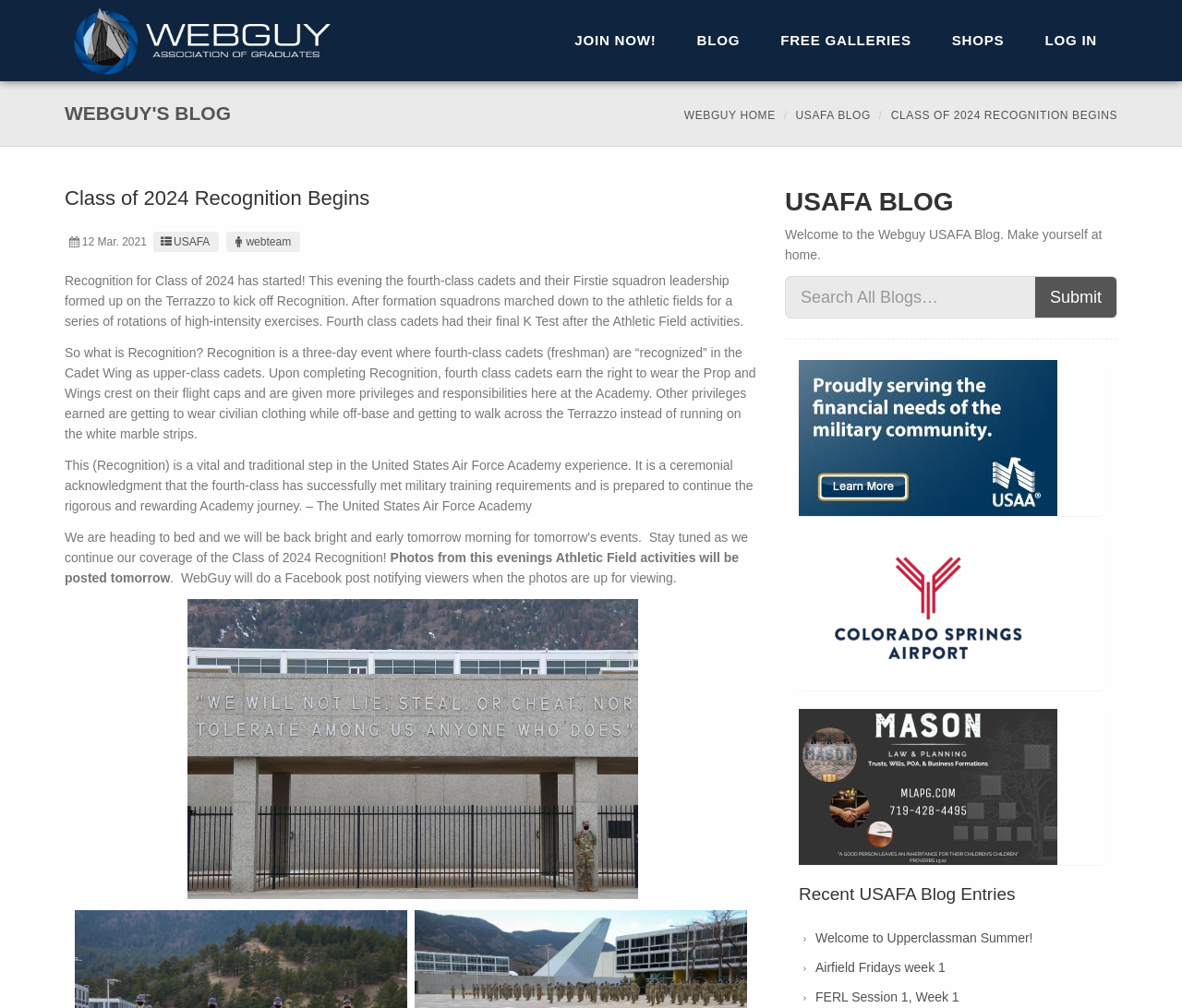Provide a thorough description of the webpage's content and layout.

The webpage is about the United States Air Force Academy (USAFA) blog, specifically featuring an article about the Class of 2024 Recognition Begins. At the top of the page, there are several links, including "JOIN NOW!", "BLOG", "FREE GALLERIES", "SHOPS", and "LOG IN", which are positioned horizontally across the page.

Below these links, there is a header section with the title "WEBGUY'S BLOG" and three links: "WEBGUY HOME", "USAFA BLOG", and a heading "Class of 2024 Recognition Begins". The main content of the page is an article about the recognition event, which includes several paragraphs of text describing the event and its significance.

To the right of the article, there is a sidebar with a heading "USAFA BLOG" and a search box with a "Submit" button. Below the search box, there are three article links, each with a brief summary of the article.

At the bottom of the page, there is a section with a heading "Recent USAFA Blog Entries" and three links to recent blog posts. There is also an image in this section, but its content is not described.

Throughout the page, there are several links to other parts of the website, including the USAFA blog, WebGuy's home page, and other blog entries. The overall layout of the page is organized, with clear headings and concise text, making it easy to navigate and read.